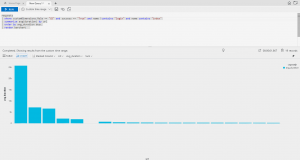What does the dominant first bar suggest?
We need a detailed and meticulous answer to the question.

The dominant first bar in the bar graph suggests a high level of activity or requests, indicating that there was a significant amount of requests during a particular time period, which is more than the subsequent time periods.